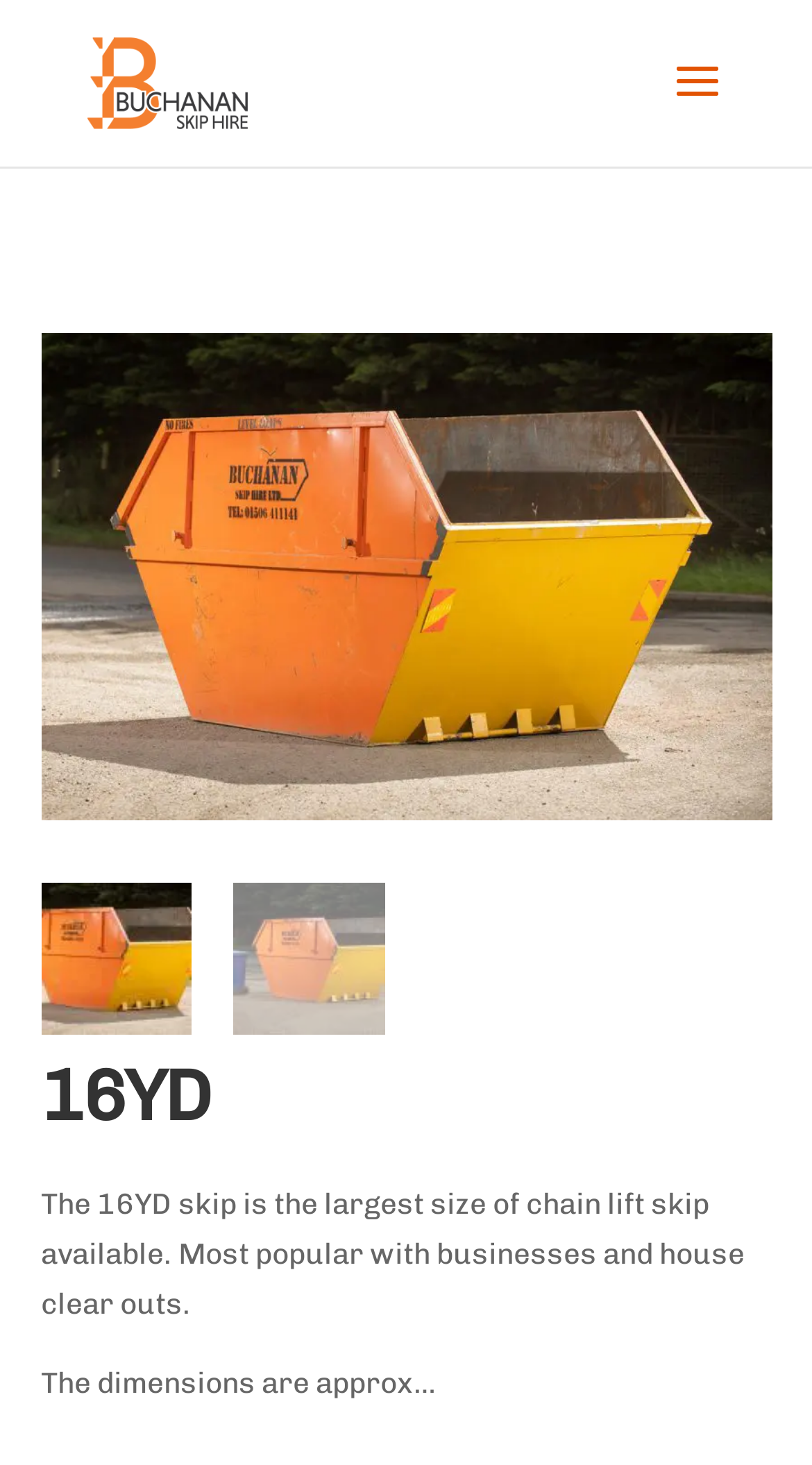Determine the bounding box for the UI element as described: "alt="Buchanan Skip Hire"". The coordinates should be represented as four float numbers between 0 and 1, formatted as [left, top, right, bottom].

[0.108, 0.043, 0.305, 0.068]